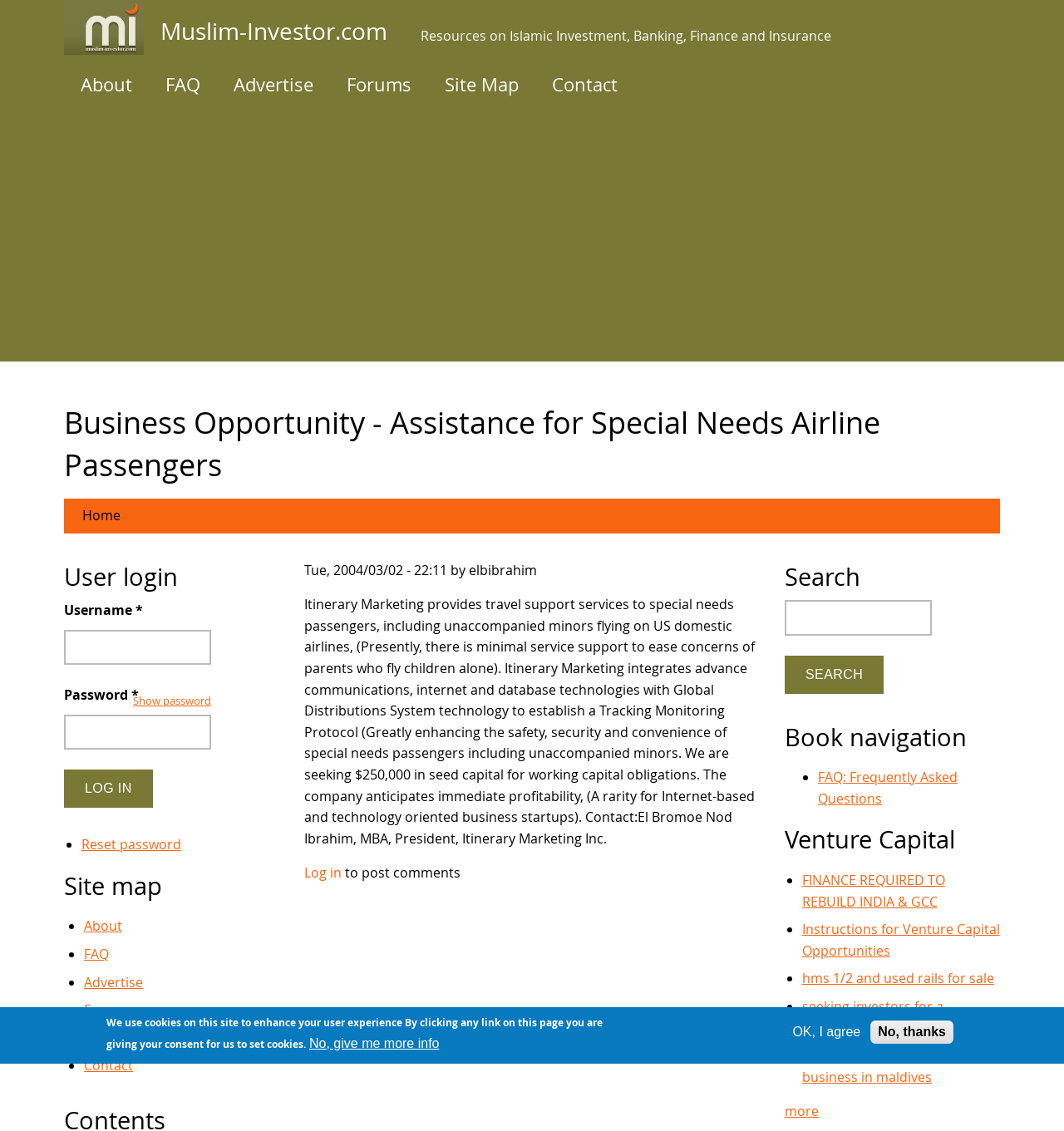Locate the bounding box coordinates of the element to click to perform the following action: 'Go to the 'About' page'. The coordinates should be given as four float values between 0 and 1, in the form of [left, top, right, bottom].

[0.06, 0.05, 0.14, 0.099]